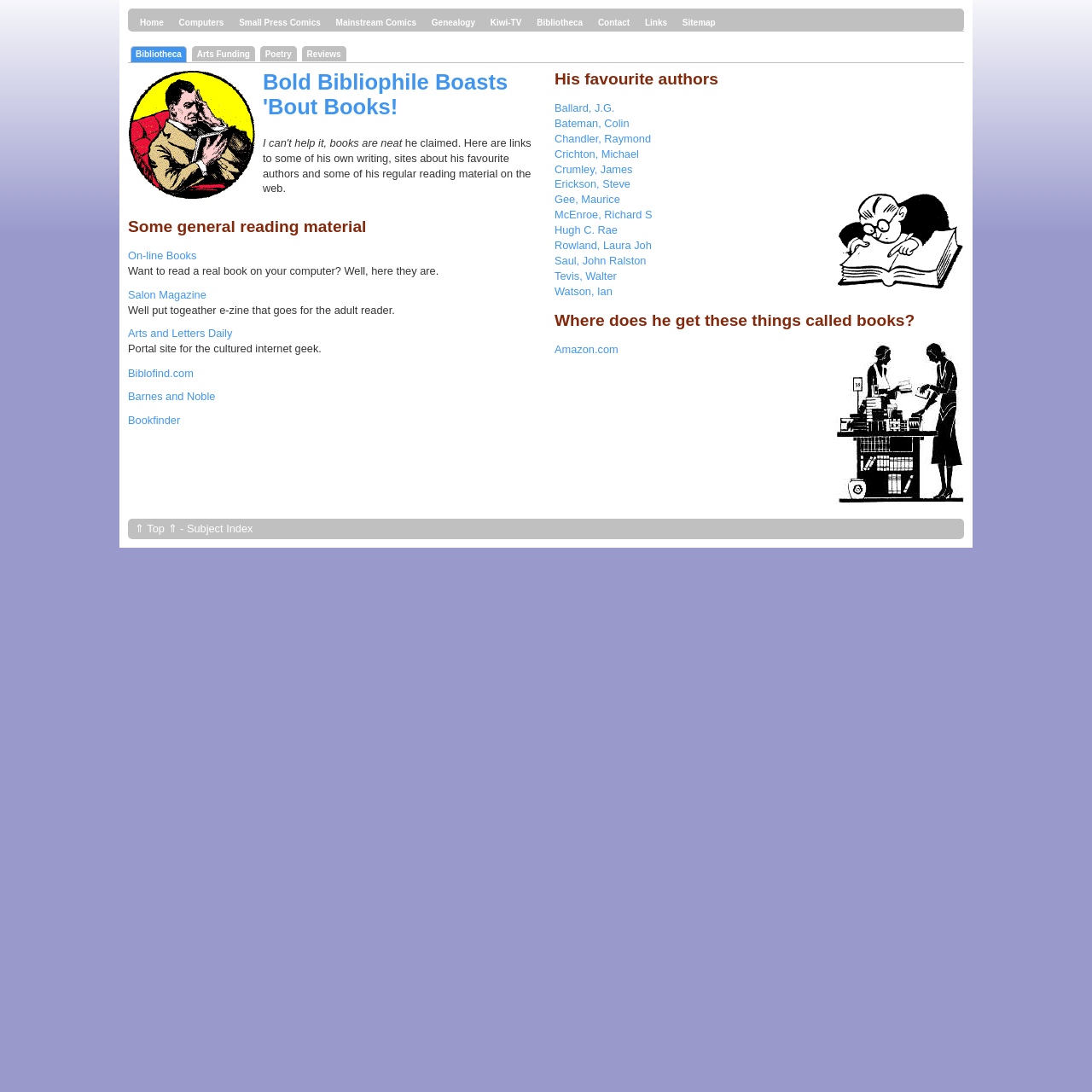Offer an extensive depiction of the webpage and its key elements.

This webpage is titled "Lonely.geek.nz :: Bibliotheca" and appears to be a personal website focused on books and reading. At the top of the page, there is a navigation menu with 10 links, including "Home", "Computers", "Small Press Comics", and "Bibliotheca", among others.

Below the navigation menu, there is an image with the caption "Reading is fun" and a heading that reads "Bold Bibliophile Boasts 'Bout Books!". This is followed by a paragraph of text that describes the website's content.

The main content of the webpage is divided into three sections. The first section is titled "Some general reading material" and lists several links to online books and e-zines, including "On-line Books", "Salon Magazine", and "Arts and Letters Daily". Each link is accompanied by a brief description.

The second section is titled "His favourite authors" and lists 12 links to authors' websites, including J.G. Ballard, Raymond Chandler, and Michael Crichton. The links are arranged in a column and are accompanied by no descriptions.

The third section is titled "Where does he get these things called books?" and lists several links to online bookstores, including Amazon.com, Biblofind.com, and Barnes and Noble. There is also an image with the caption "I'll buy that" and a link to the top of the page.

Throughout the webpage, there are several headings and paragraphs of text that provide context and descriptions for the links and images. The overall layout is organized and easy to navigate, with clear headings and concise text.